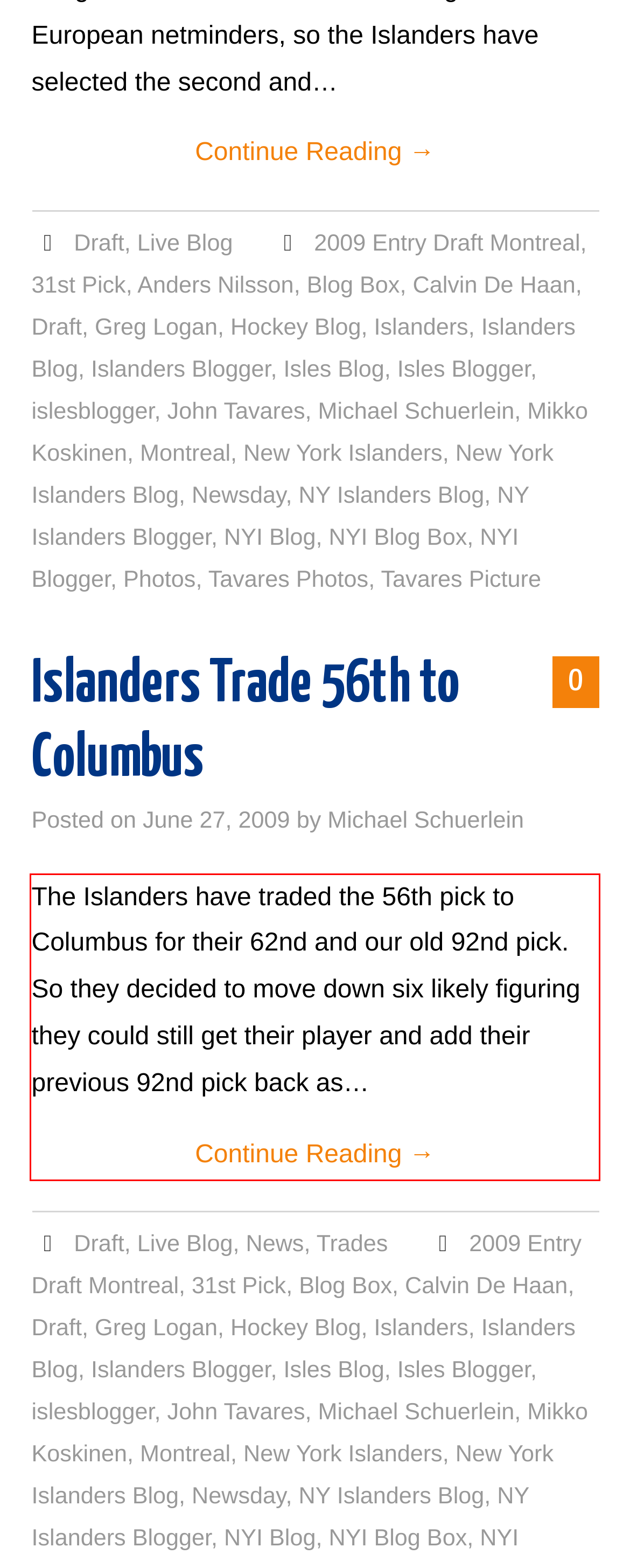With the provided screenshot of a webpage, locate the red bounding box and perform OCR to extract the text content inside it.

The Islanders have traded the 56th pick to Columbus for their 62nd and our old 92nd pick. So they decided to move down six likely figuring they could still get their player and add their previous 92nd pick back as… Continue Reading →